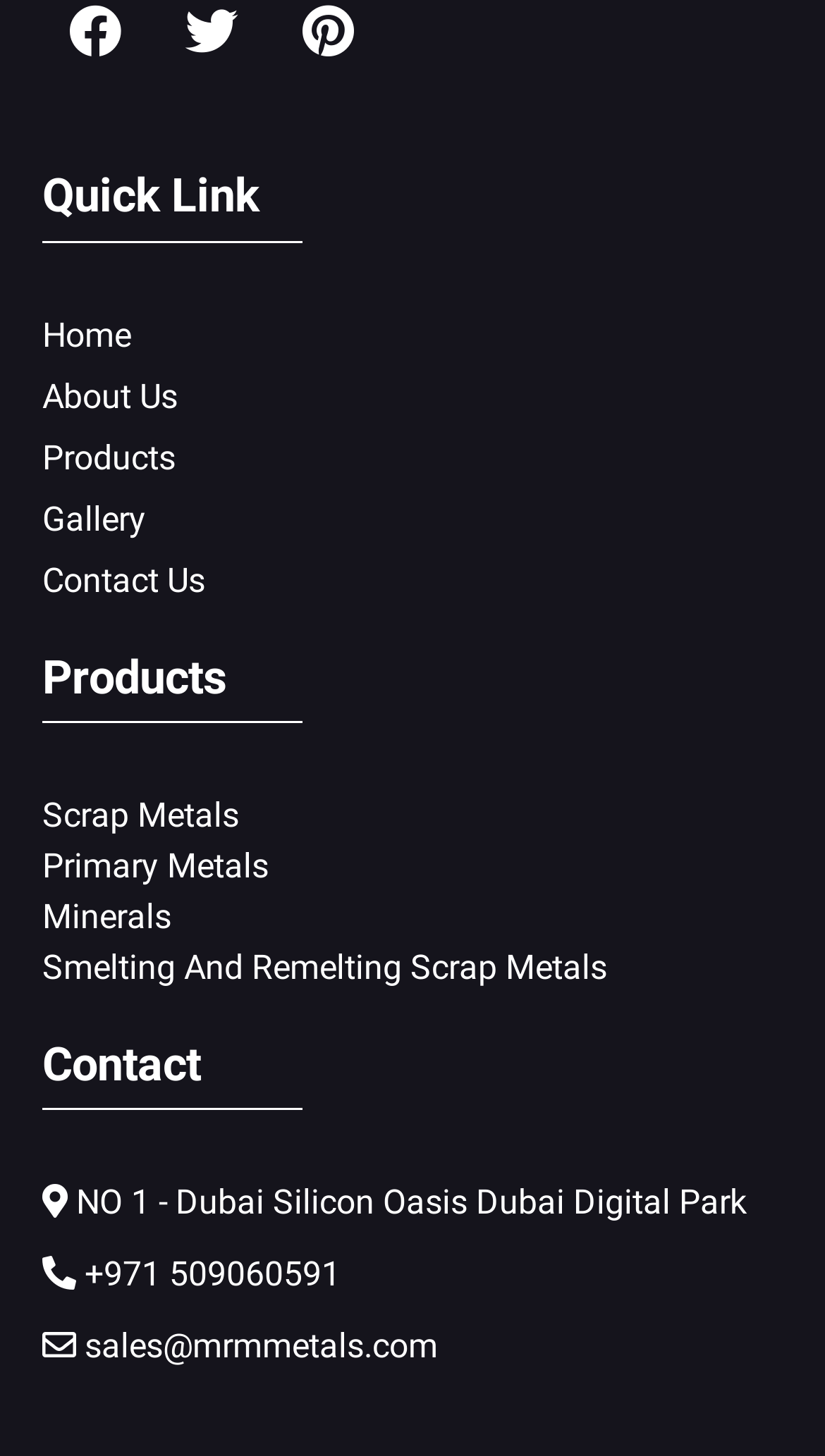Find the bounding box coordinates of the area to click in order to follow the instruction: "contact us".

[0.051, 0.384, 0.249, 0.412]